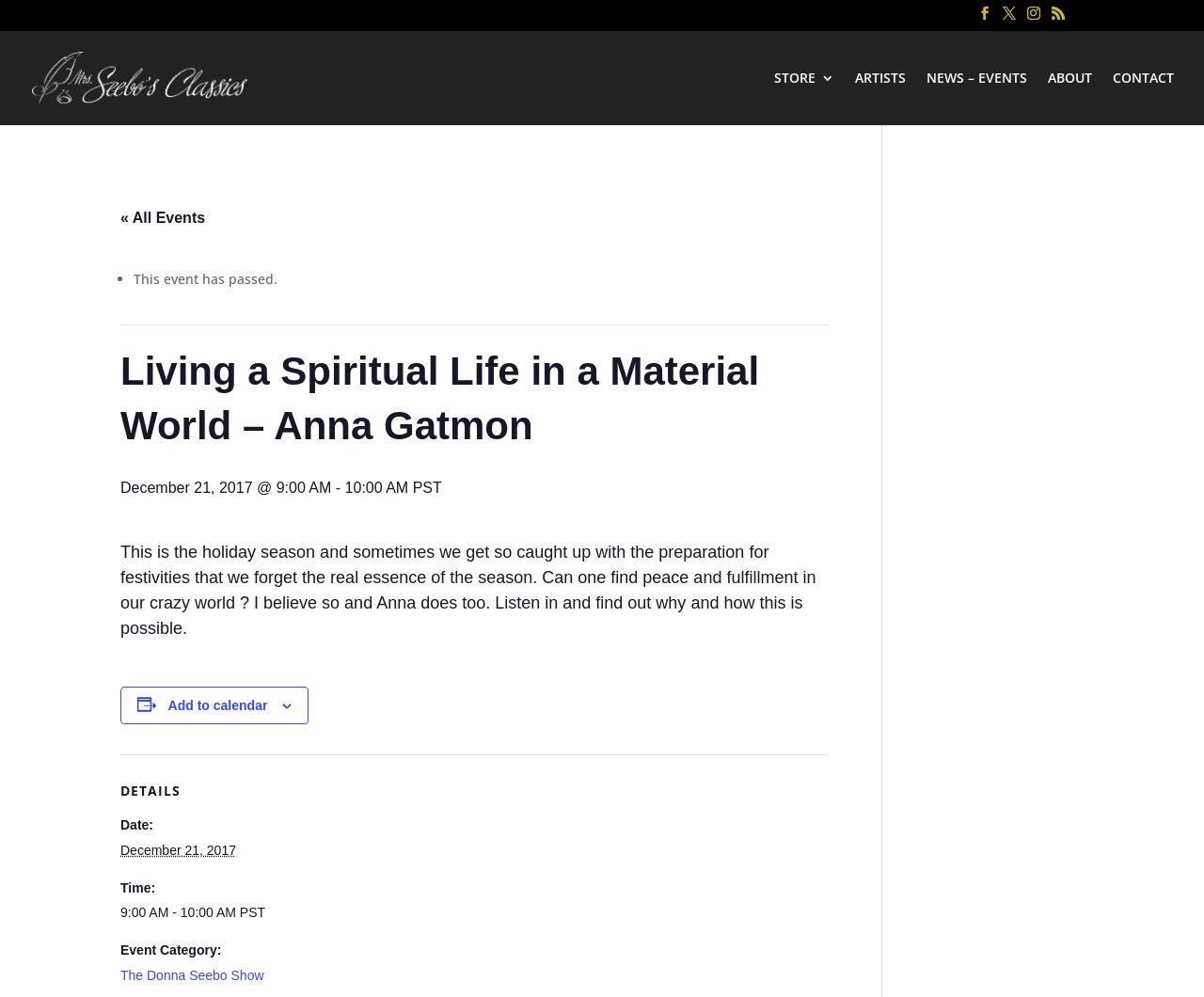Answer in one word or a short phrase: 
What is the date of the event?

December 21, 2017